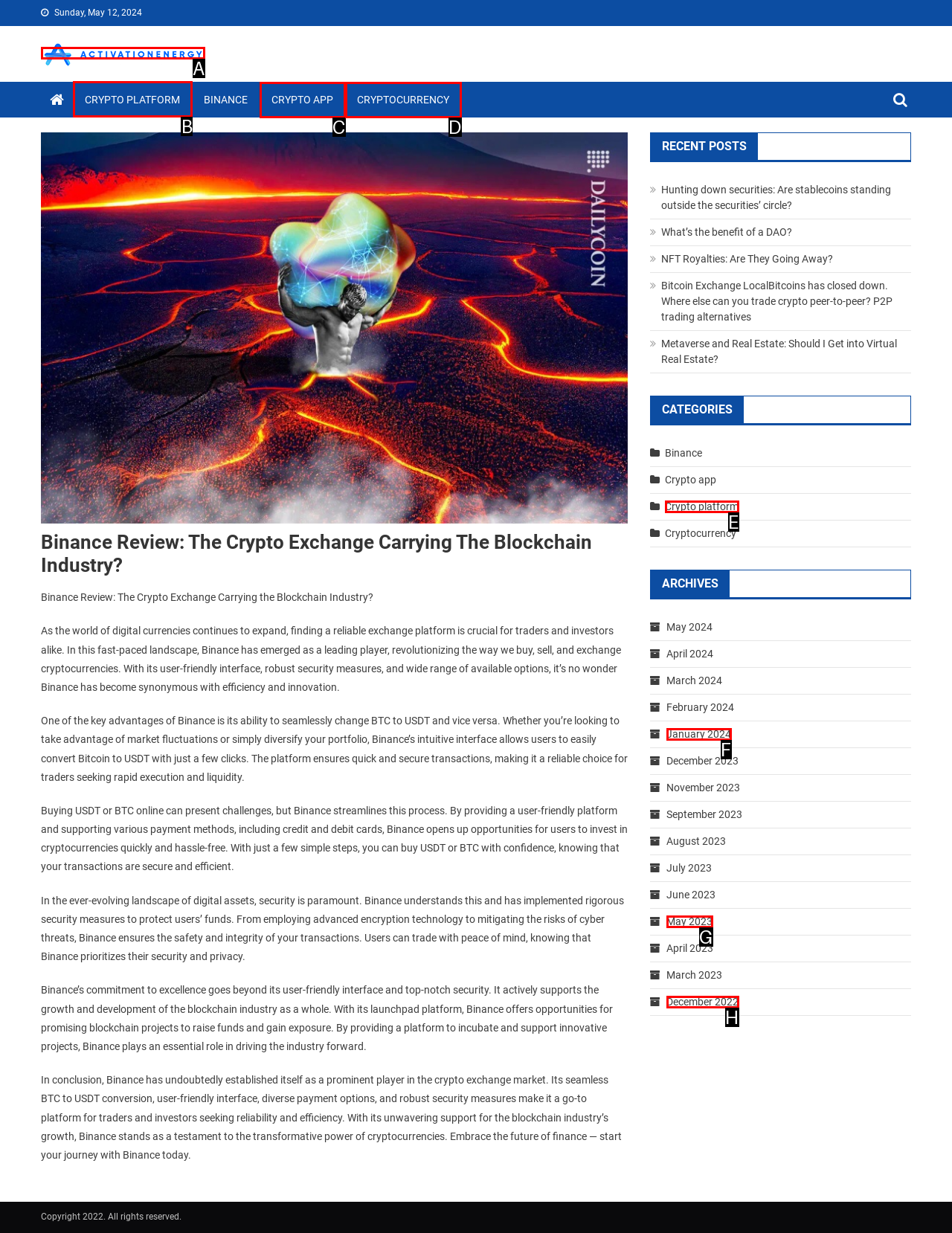Tell me the letter of the correct UI element to click for this instruction: Explore the 'CRYPTO PLATFORM' category. Answer with the letter only.

B